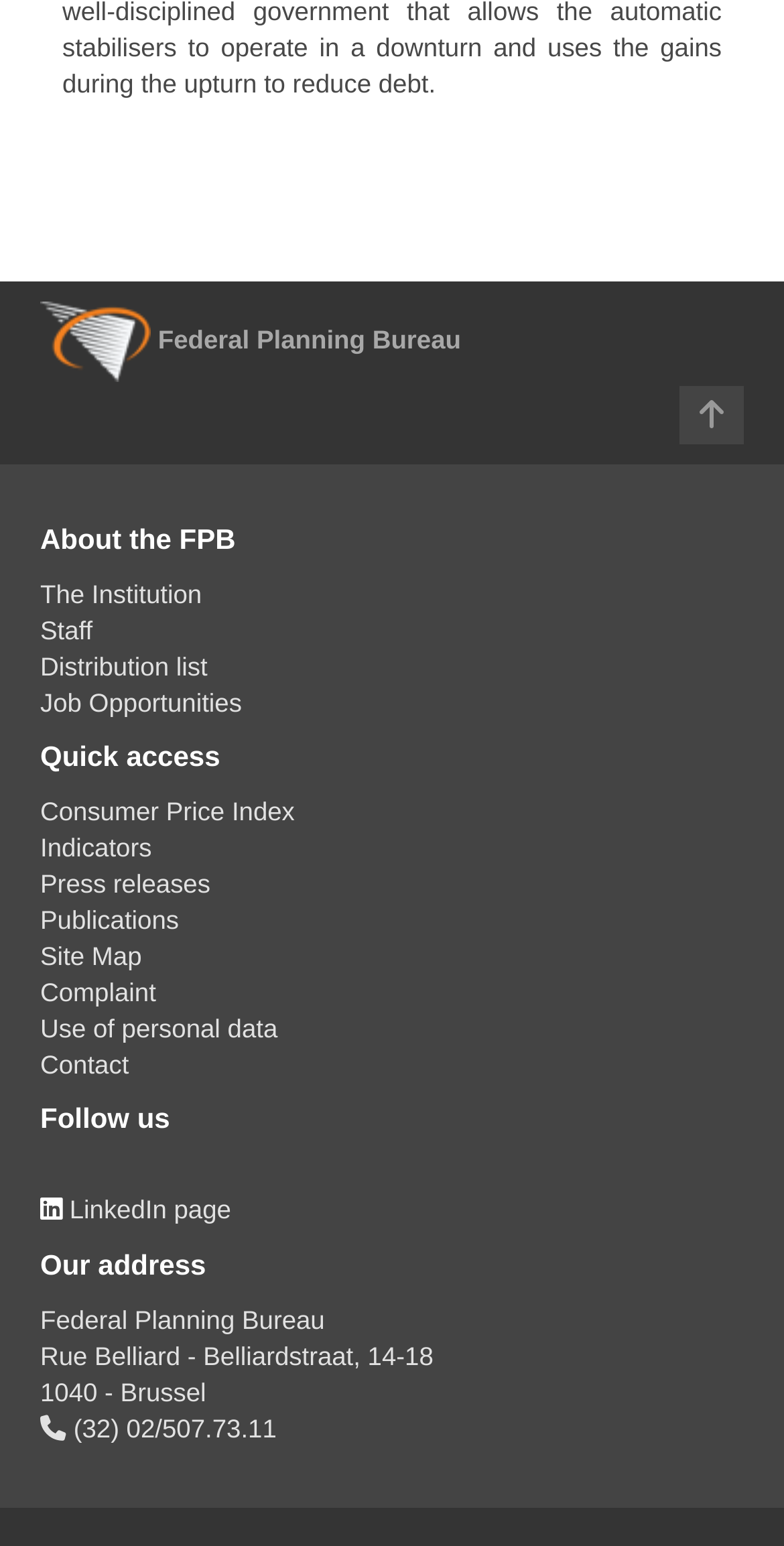What is the name of the institution?
Please give a detailed and elaborate answer to the question.

The name of the institution can be found in the static text element 'Federal Planning Bureau' which is located at the top of the webpage, indicating that it is the title of the webpage.